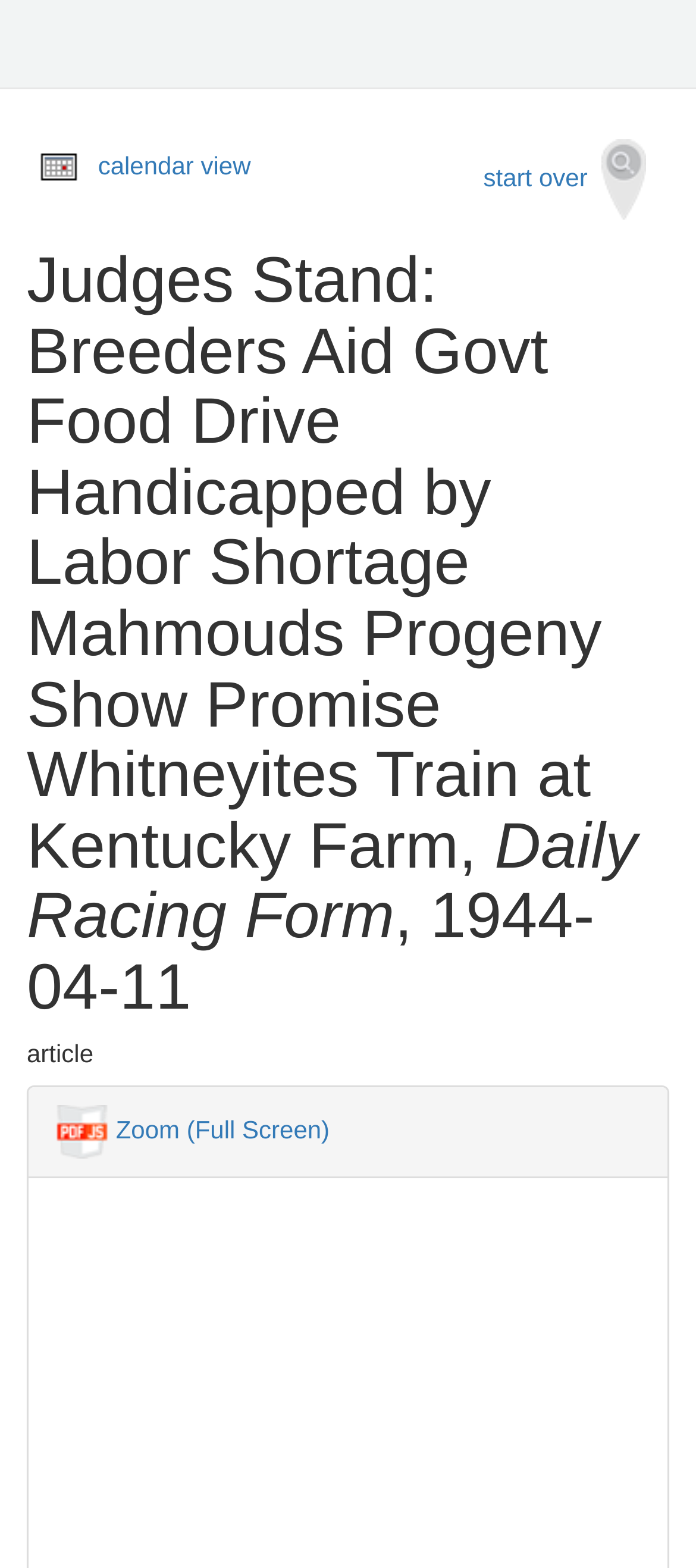Predict the bounding box of the UI element based on the description: "View Calendar". The coordinates should be four float numbers between 0 and 1, formatted as [left, top, right, bottom].

None